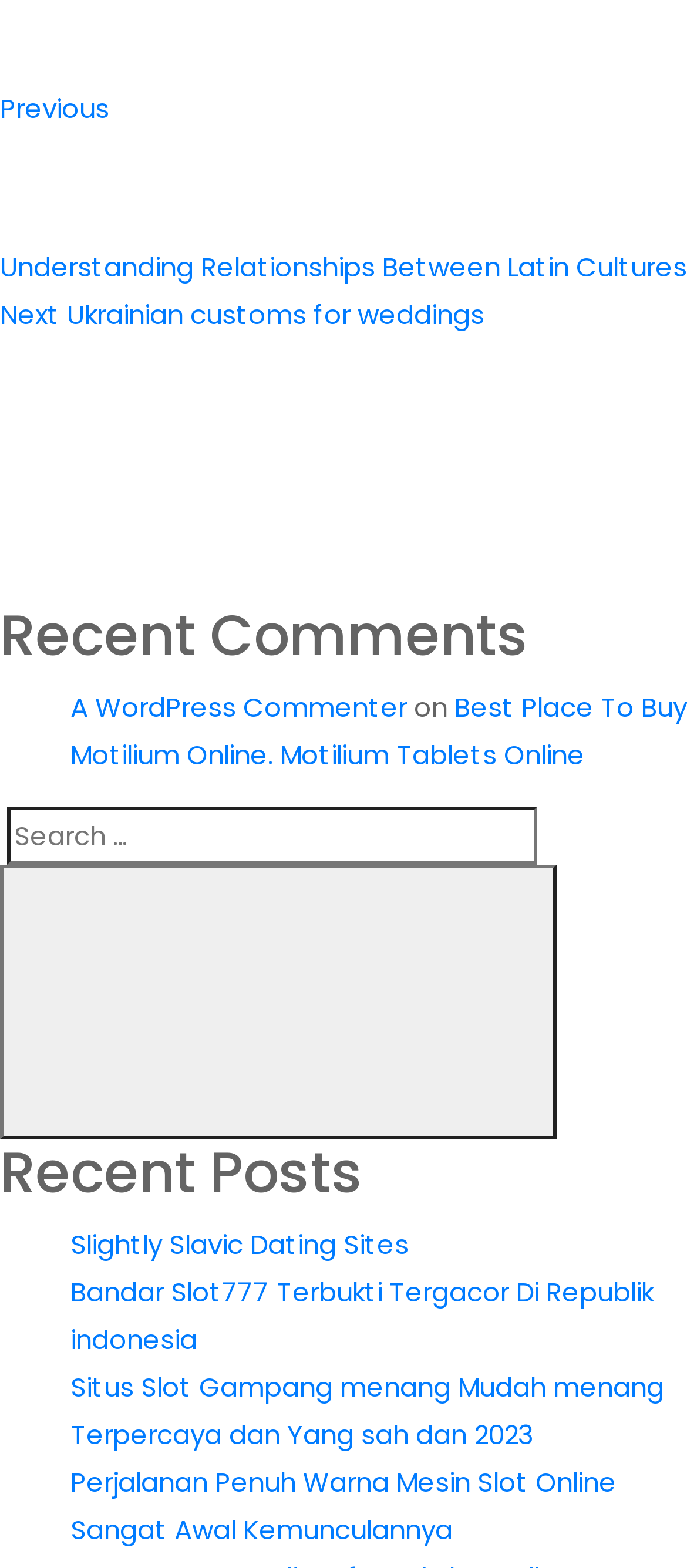Please give a succinct answer using a single word or phrase:
What is the topic of the next post?

Ukrainian customs for weddings